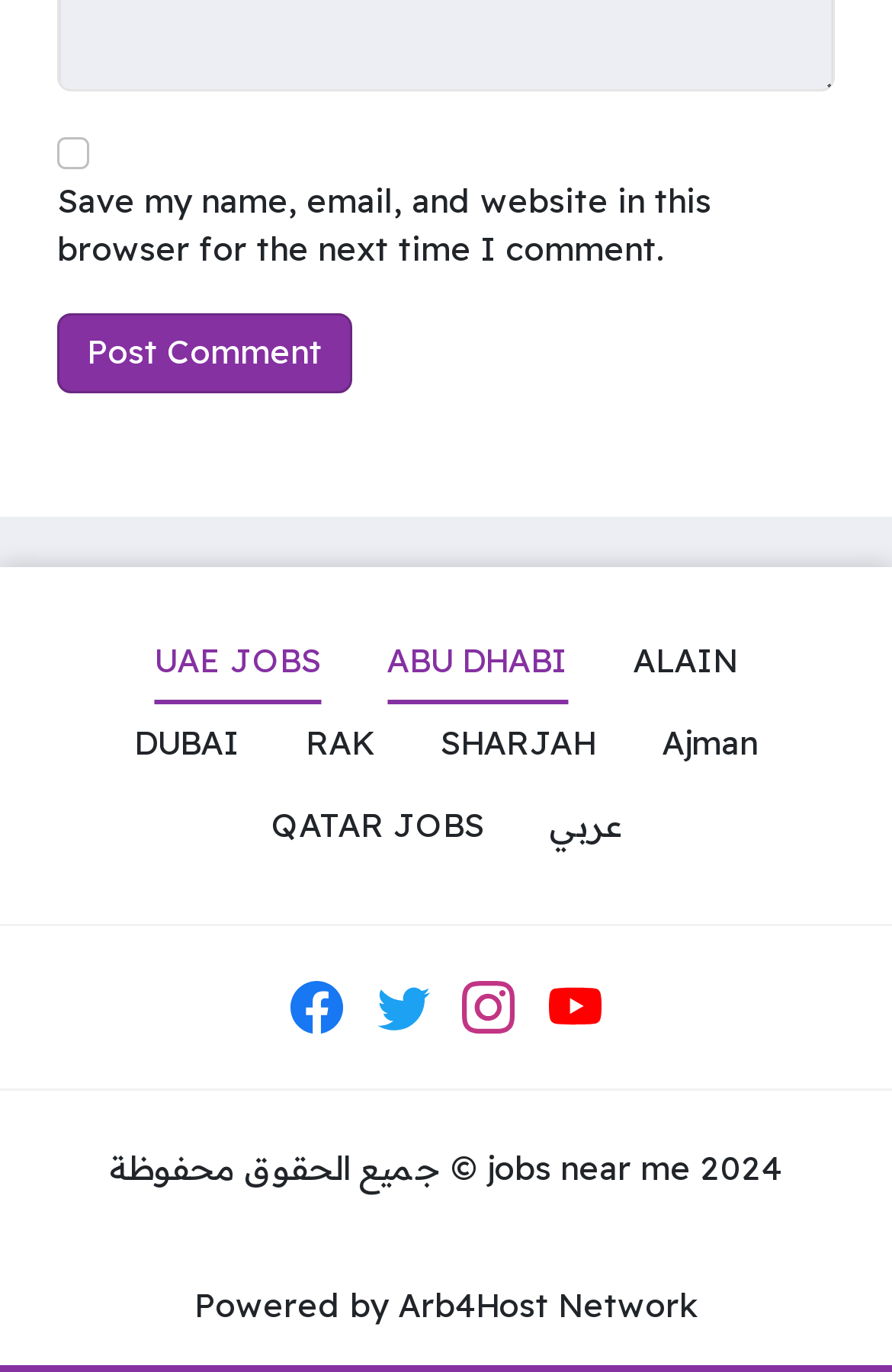Can you show the bounding box coordinates of the region to click on to complete the task described in the instruction: "Visit the 'UAE JOBS' page"?

[0.135, 0.453, 0.396, 0.513]